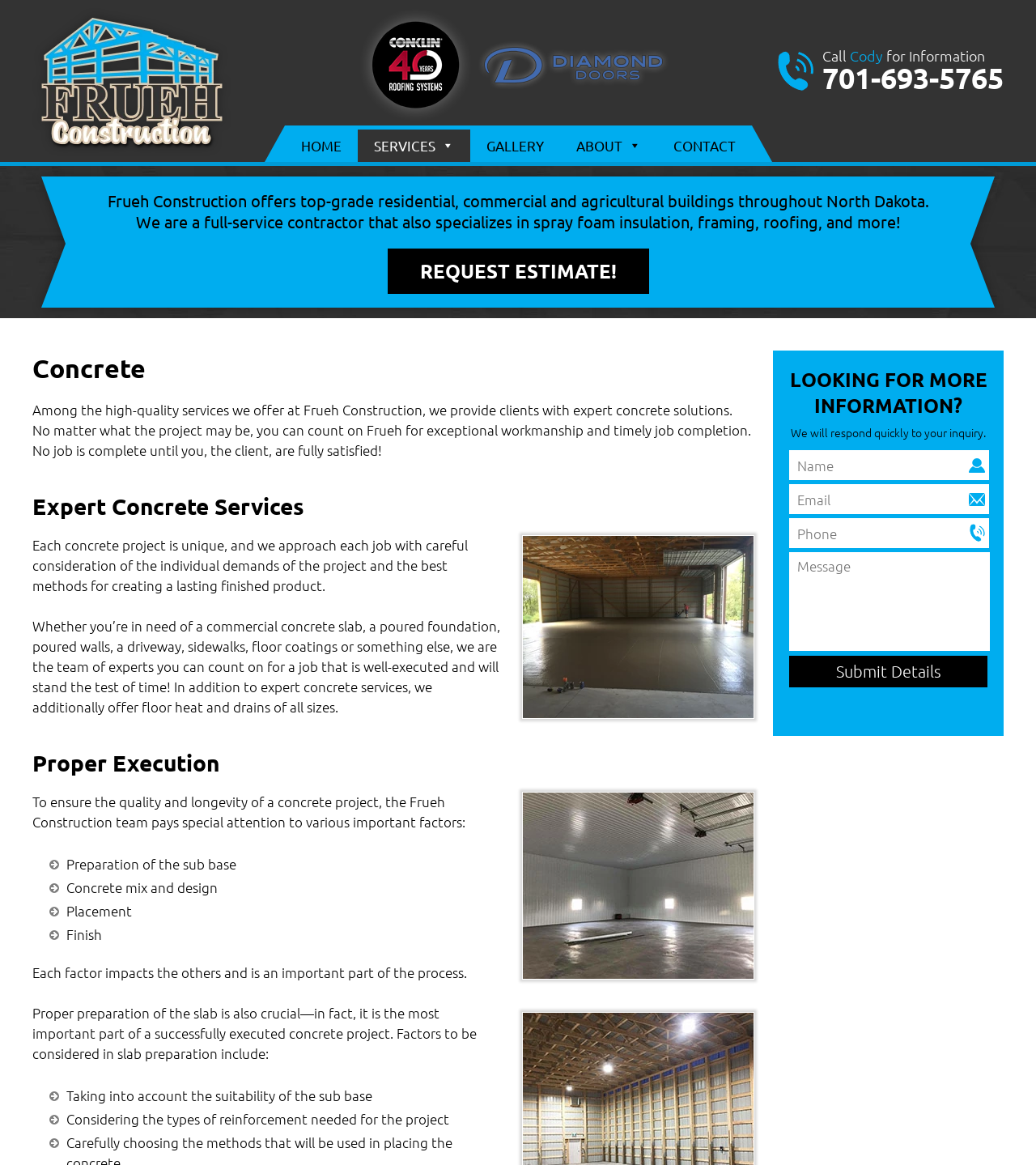Offer a thorough description of the webpage.

The webpage is about Frueh Construction, a company that provides concrete services to clients in North Dakota, South Dakota, Minnesota, and Montana. At the top of the page, there is a logo and a navigation menu with links to "HOME", "SERVICES", "GALLERY", "ABOUT", and "CONTACT". Below the navigation menu, there is a brief introduction to the company, stating that they offer top-grade residential, commercial, and agricultural buildings throughout North Dakota.

The main content of the page is divided into two sections. The left section is about the company's concrete services, with a heading "Concrete" and a subheading "Expert Concrete Services". The text explains that the company provides high-quality concrete solutions, ensuring exceptional workmanship and timely job completion. There are also details about the importance of proper execution, including preparation of the sub-base, concrete mix and design, placement, and finish.

The right section is a complementary section with a heading "LOOKING FOR MORE INFORMATION?". It contains a contact form with fields for name, email, phone, and message, allowing users to inquire about the company's services. There is also a button to submit the form.

At the top-right corner of the page, there is a call-to-action section with a phone number and a link to request an estimate. There are also three images on the page, two of which are located at the top, and one is located in the middle of the page.